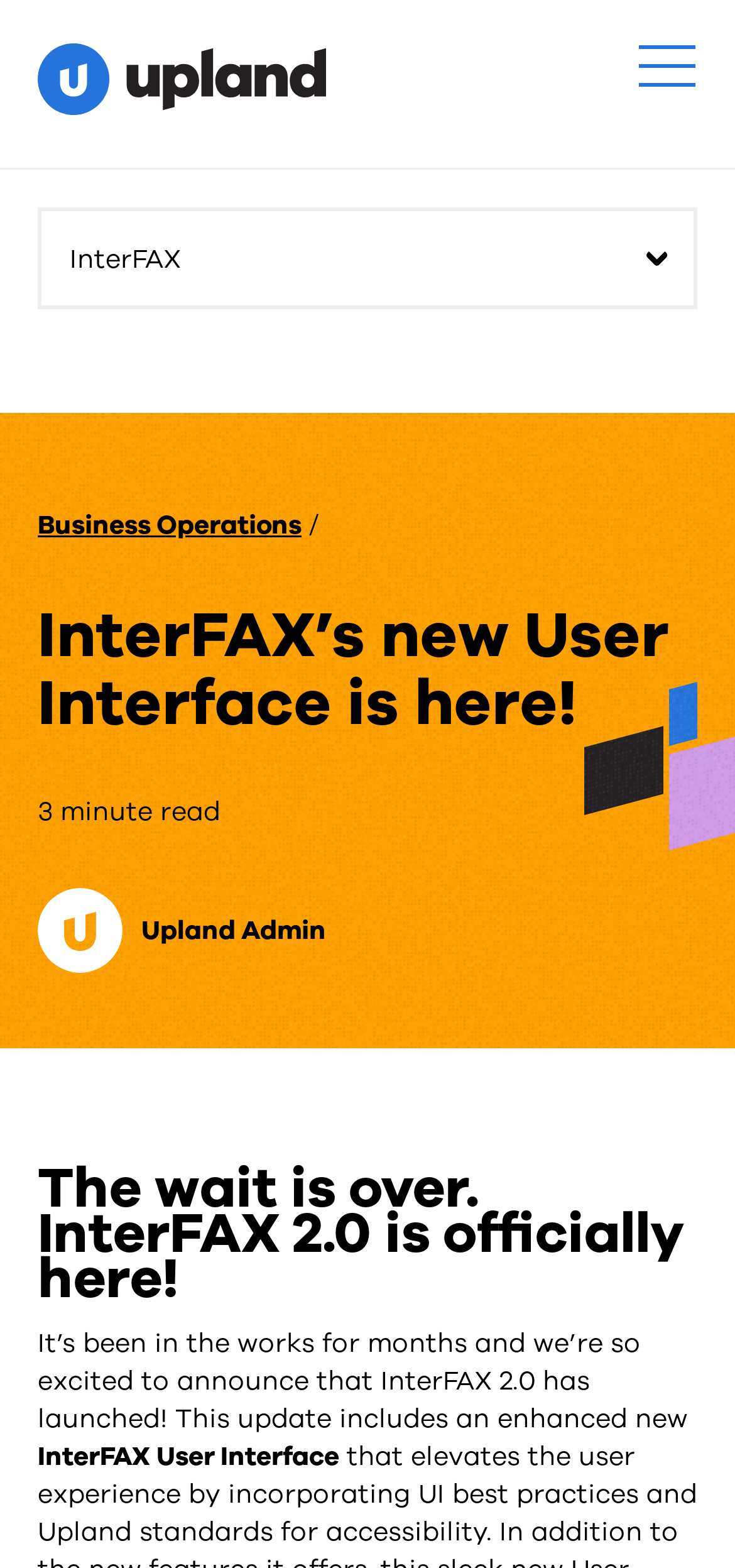Is the 'InterFAX' text above the 'Upland Admin' link?
Using the image as a reference, give a one-word or short phrase answer.

Yes